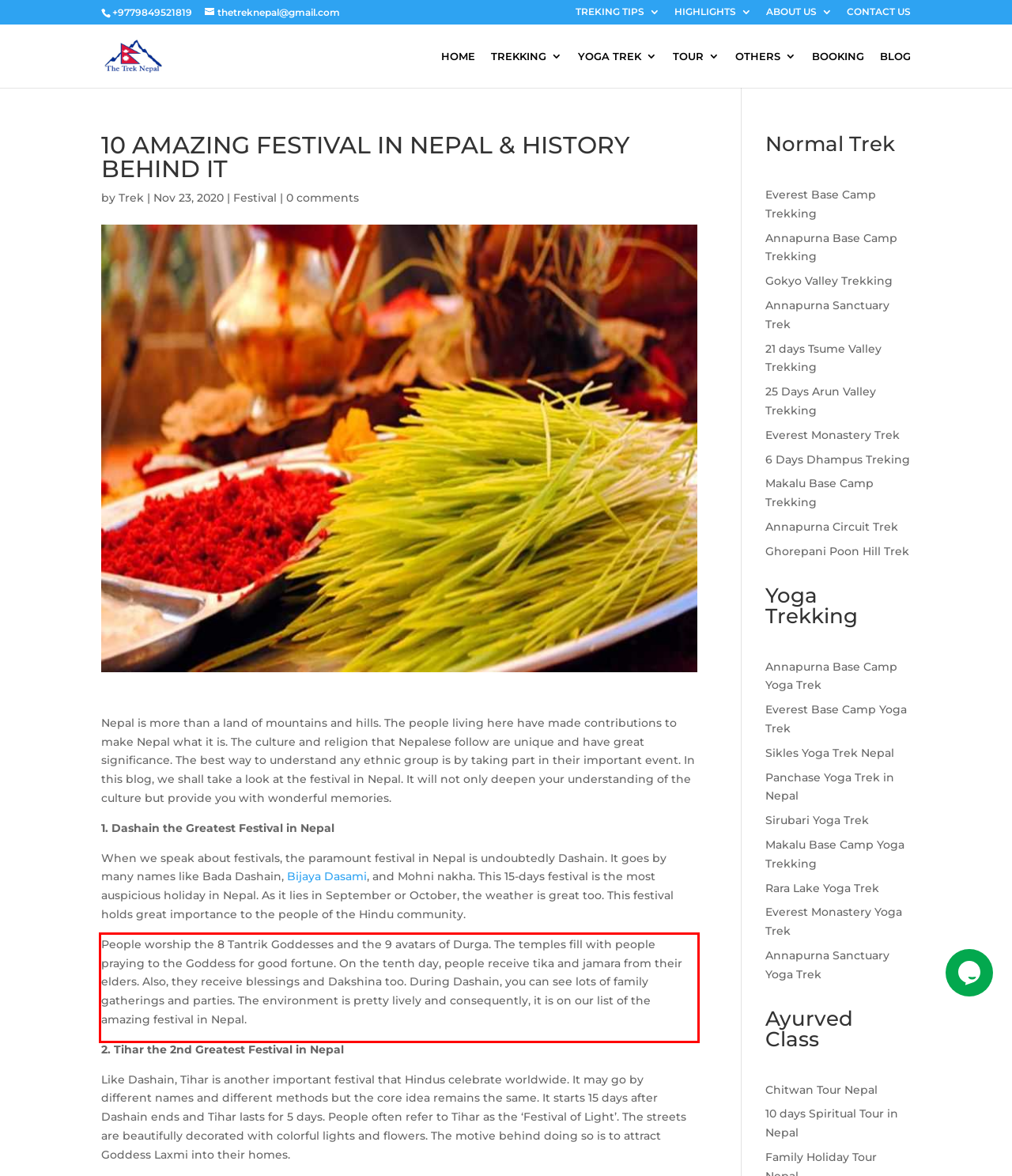Given a webpage screenshot, locate the red bounding box and extract the text content found inside it.

People worship the 8 Tantrik Goddesses and the 9 avatars of Durga. The temples fill with people praying to the Goddess for good fortune. On the tenth day, people receive tika and jamara from their elders. Also, they receive blessings and Dakshina too. During Dashain, you can see lots of family gatherings and parties. The environment is pretty lively and consequently, it is on our list of the amazing festival in Nepal.